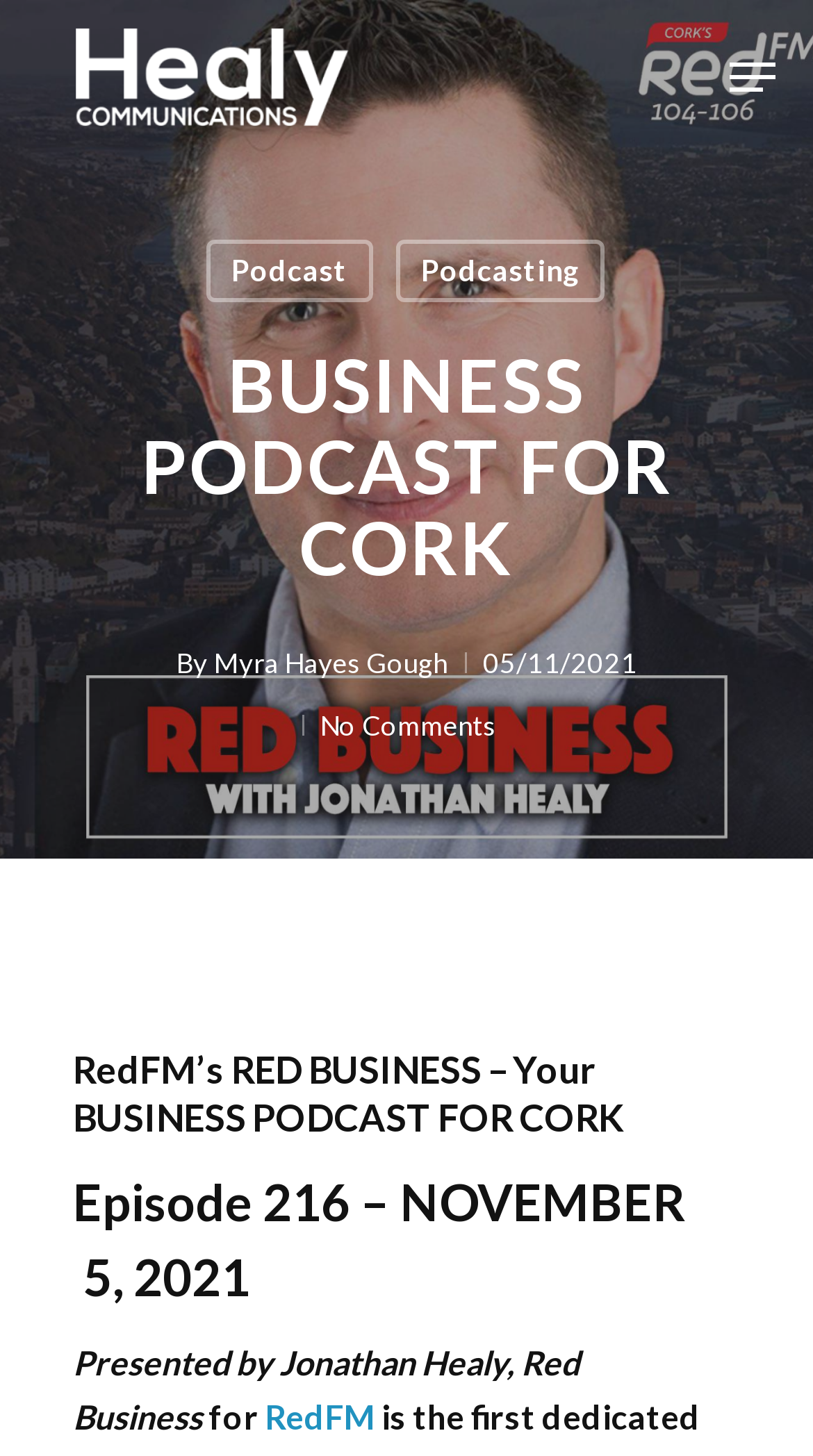Answer the question with a single word or phrase: 
How many comments are there on the latest episode?

No Comments